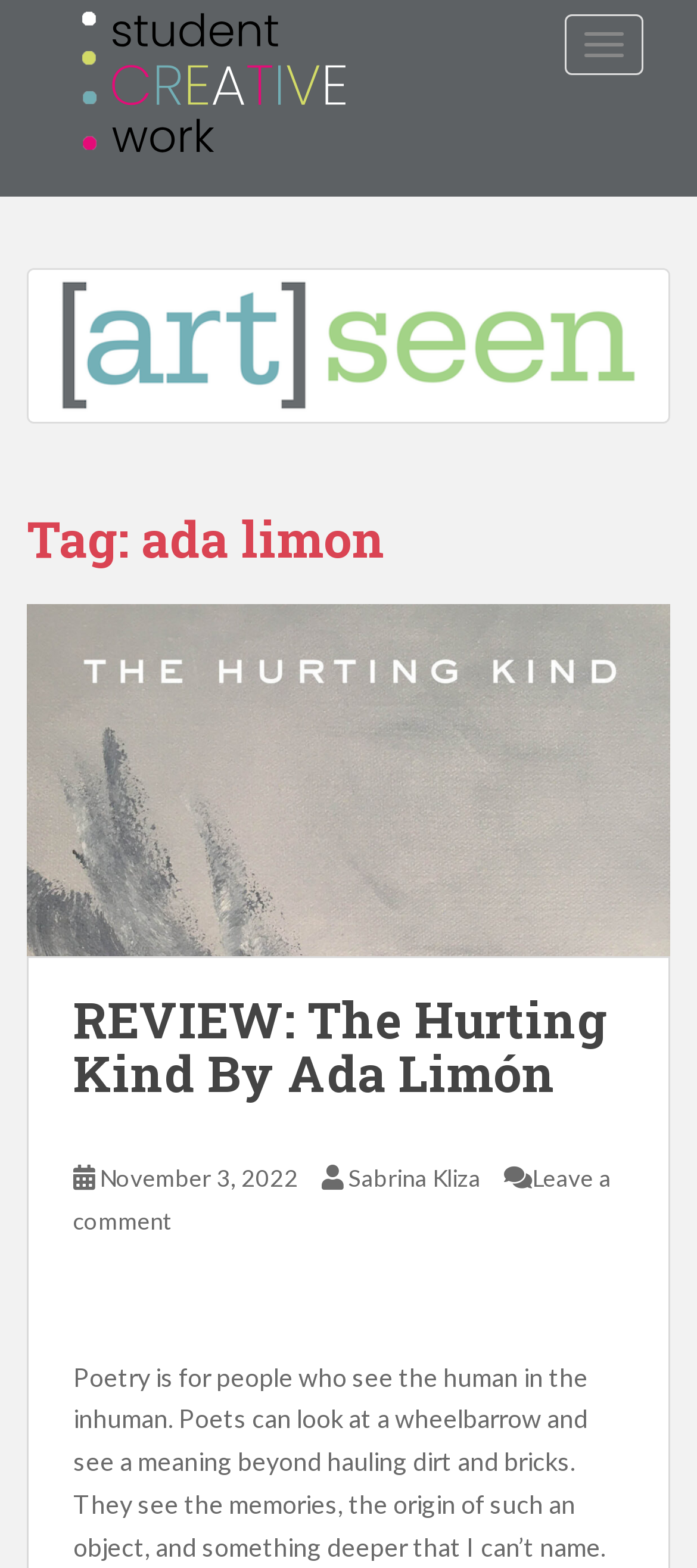Locate the UI element described as follows: "Facebook". Return the bounding box coordinates as four float numbers between 0 and 1 in the order [left, top, right, bottom].

None